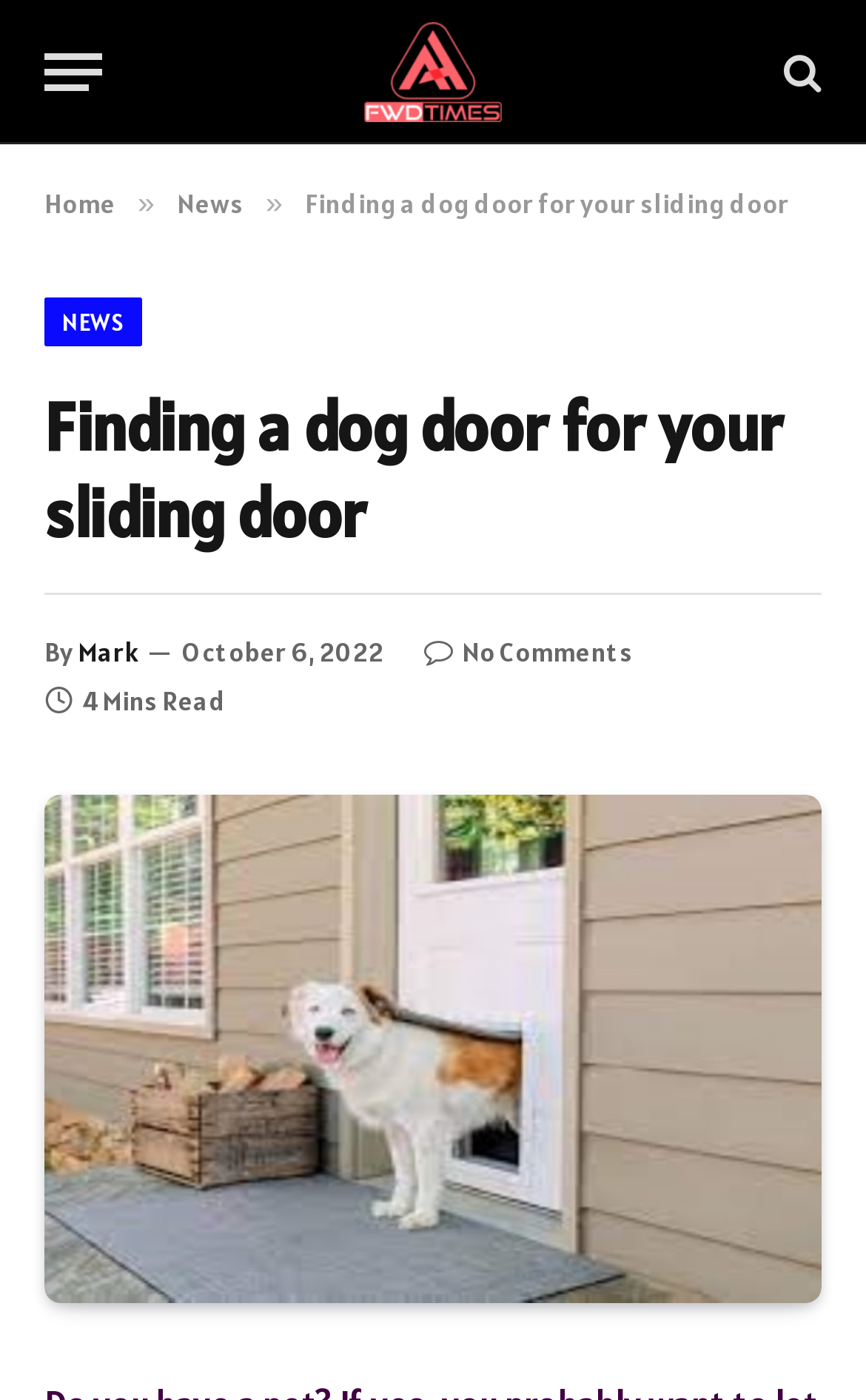Provide a thorough description of the webpage's content and layout.

The webpage is about finding a dog door for a sliding door, as indicated by the title. At the top left corner, there is a "Menu" button. Next to it, on the top center, is the website's logo, "Fwdtimes", which is also a link. On the top right corner, there is a search icon represented by a magnifying glass symbol.

Below the logo, there is a navigation menu with links to "Home", "News", and a separator symbol "»" in between. The title "Finding a dog door for your sliding door" is displayed prominently below the navigation menu.

The main content of the webpage is headed by a heading element with the same title as the webpage. Below the heading, there is a byline indicating that the article is written by "Mark", and the date of publication, "October 6, 2022", is displayed next to it. There is also a link indicating that there are no comments on the article.

On the right side of the byline, there is a text indicating that the article takes "4 Mins Read" to complete. The main article content is displayed below, accompanied by a large image that spans the entire width of the webpage.